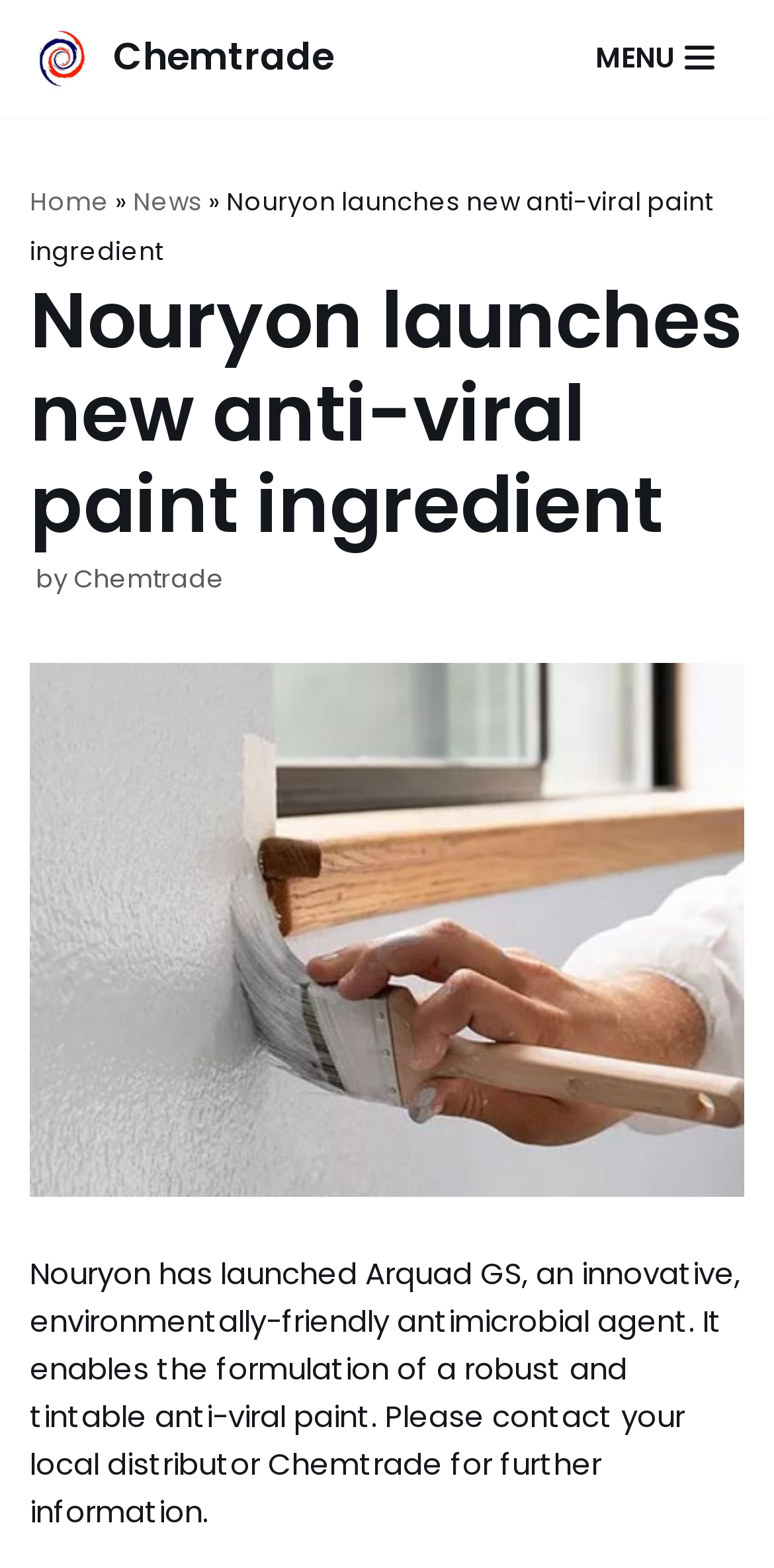Extract the top-level heading from the webpage and provide its text.

Nouryon launches new anti-viral paint ingredient